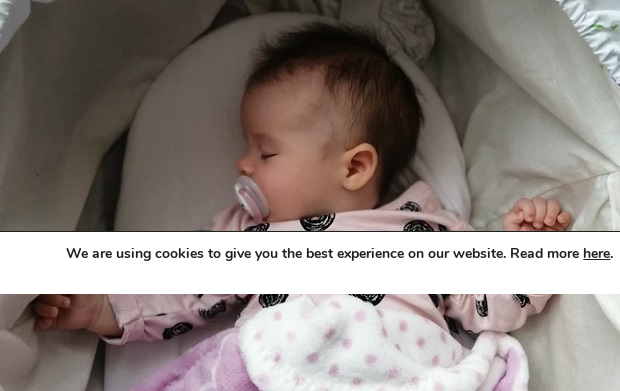What is the baby using to soothe itself?
From the details in the image, provide a complete and detailed answer to the question.

The baby is using a pacifier to soothe itself, which is tucked in and visible in the image, indicating that it is a source of comfort for the baby.